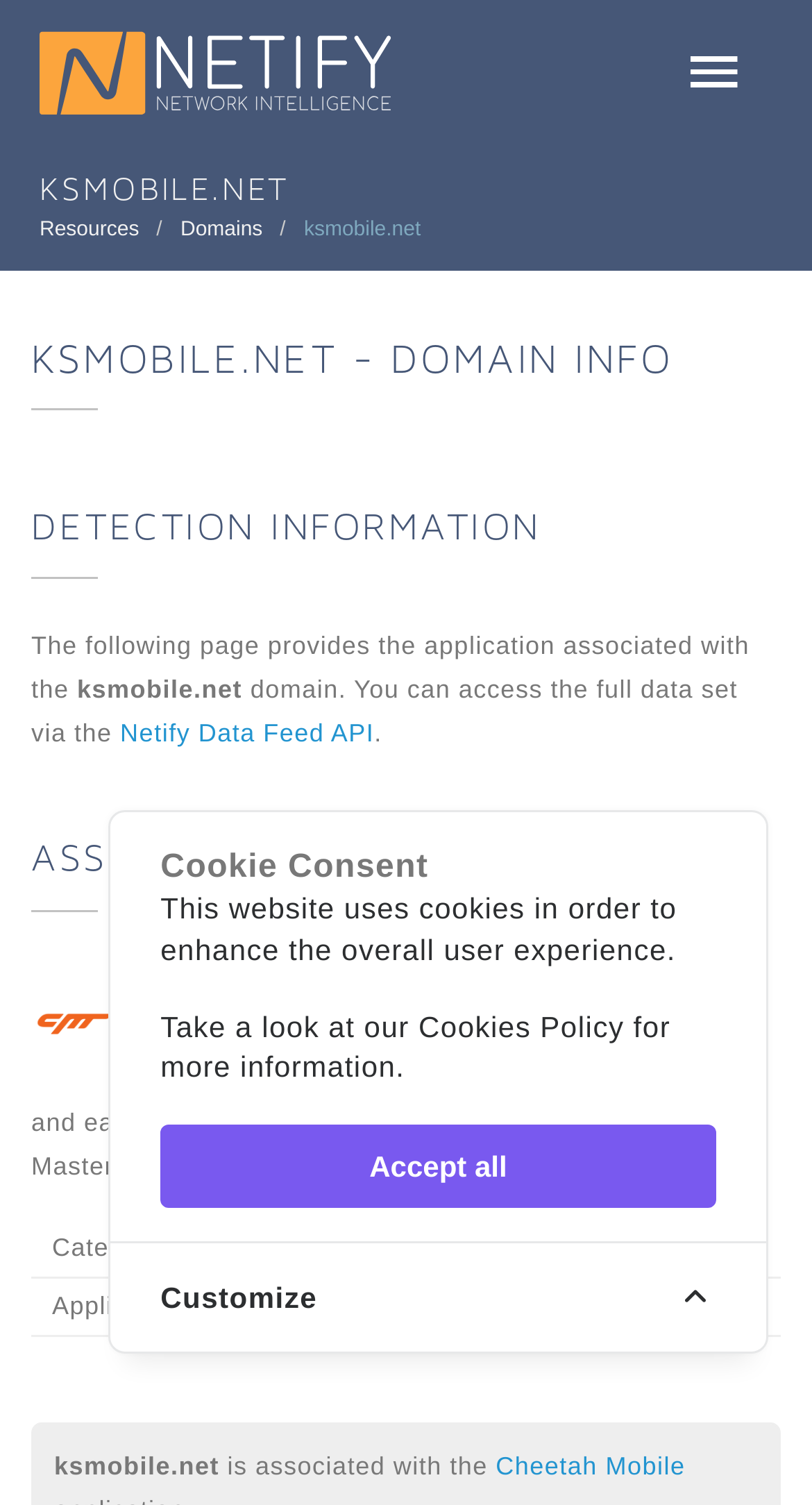Specify the bounding box coordinates of the region I need to click to perform the following instruction: "Learn more about Cheetah Mobile". The coordinates must be four float numbers in the range of 0 to 1, i.e., [left, top, right, bottom].

[0.523, 0.858, 0.757, 0.877]